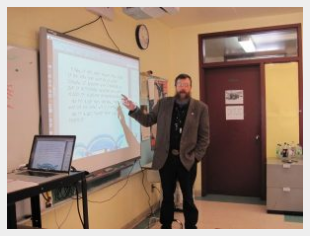Carefully examine the image and provide an in-depth answer to the question: What is on the nearby table?

The laptop on the nearby table suggests the integration of technology in the learning process, blending traditional and modern teaching tools to facilitate the education of Naskapi language structures.